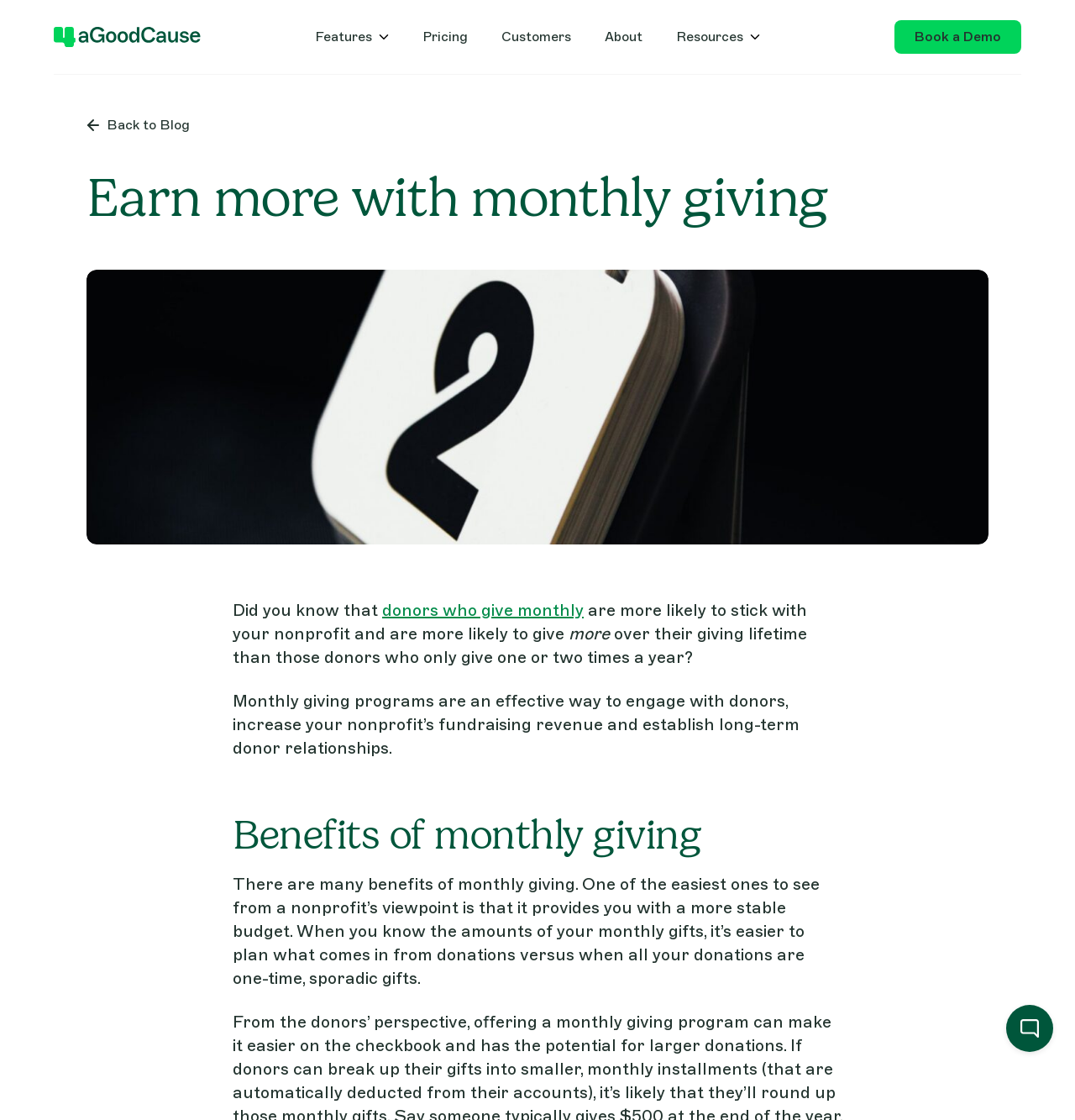Given the description: "donors who give monthly", determine the bounding box coordinates of the UI element. The coordinates should be formatted as four float numbers between 0 and 1, [left, top, right, bottom].

[0.355, 0.535, 0.543, 0.553]